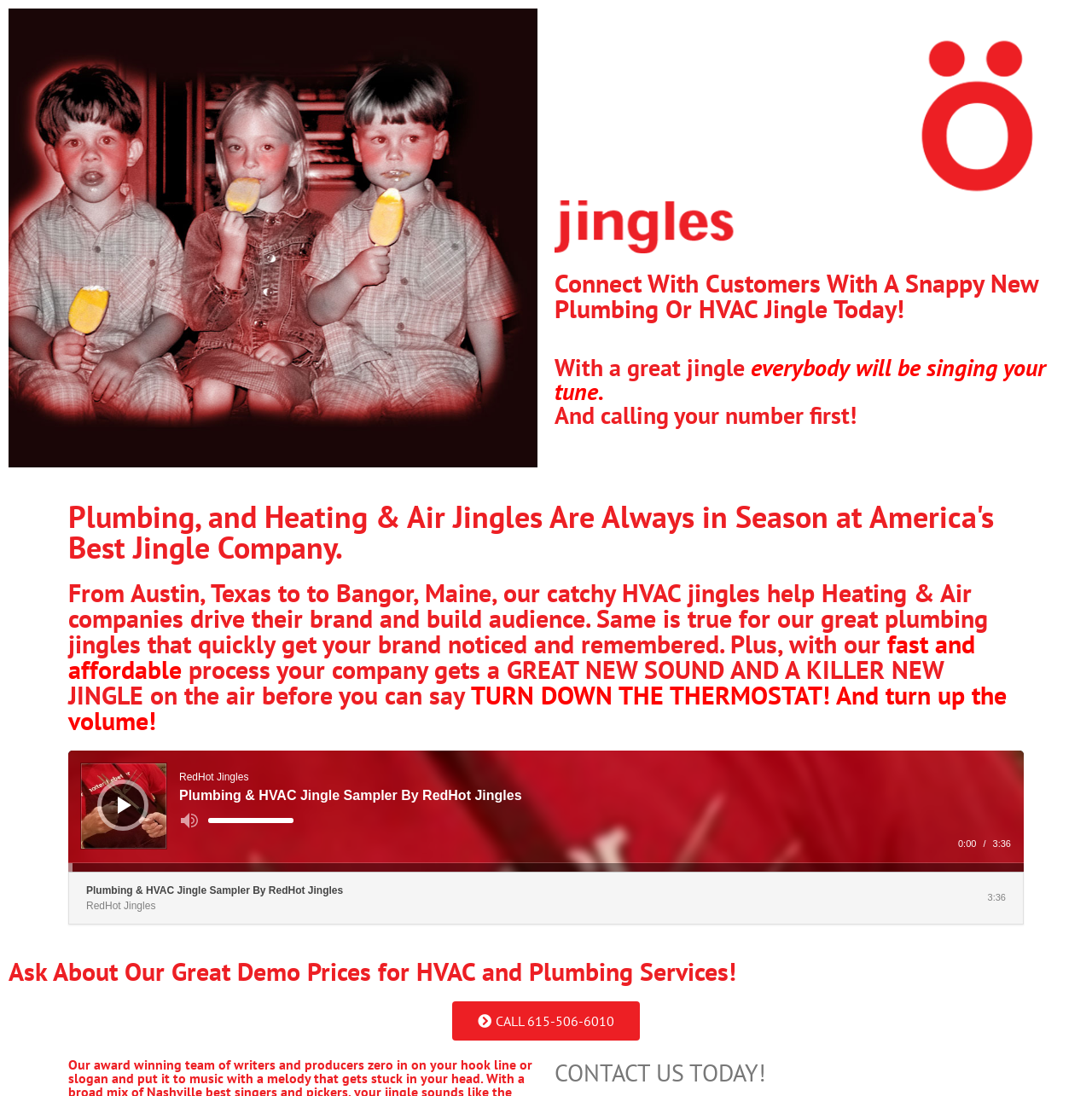Please determine the bounding box coordinates, formatted as (top-left x, top-left y, bottom-right x, bottom-right y), with all values as floating point numbers between 0 and 1. Identify the bounding box of the region described as: 00:00

[0.062, 0.788, 0.938, 0.795]